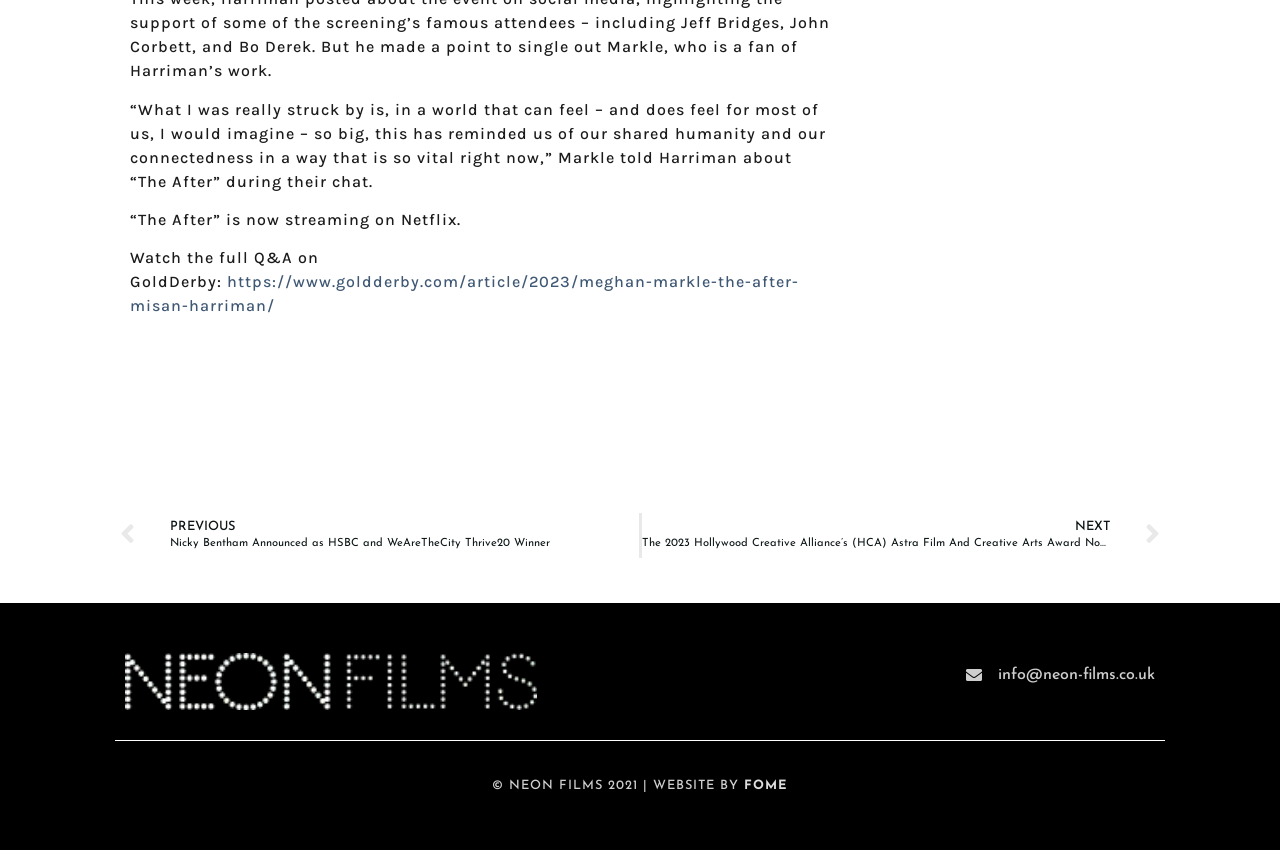Locate the bounding box coordinates of the UI element described by: "https://www.goldderby.com/article/2023/meghan-markle-the-after-misan-harriman/". The bounding box coordinates should consist of four float numbers between 0 and 1, i.e., [left, top, right, bottom].

[0.102, 0.32, 0.624, 0.371]